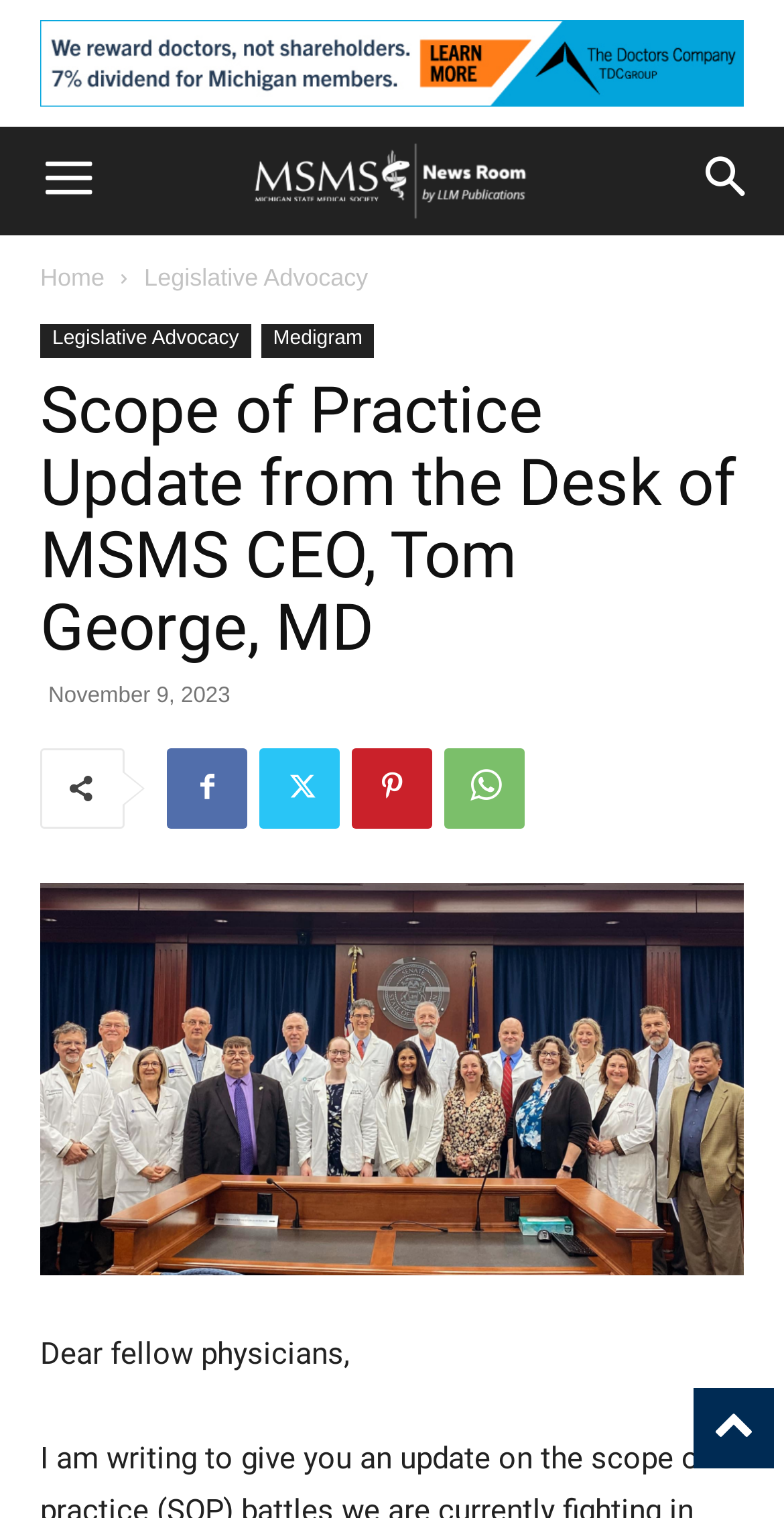Find the bounding box coordinates of the clickable area that will achieve the following instruction: "View Sitemap".

None